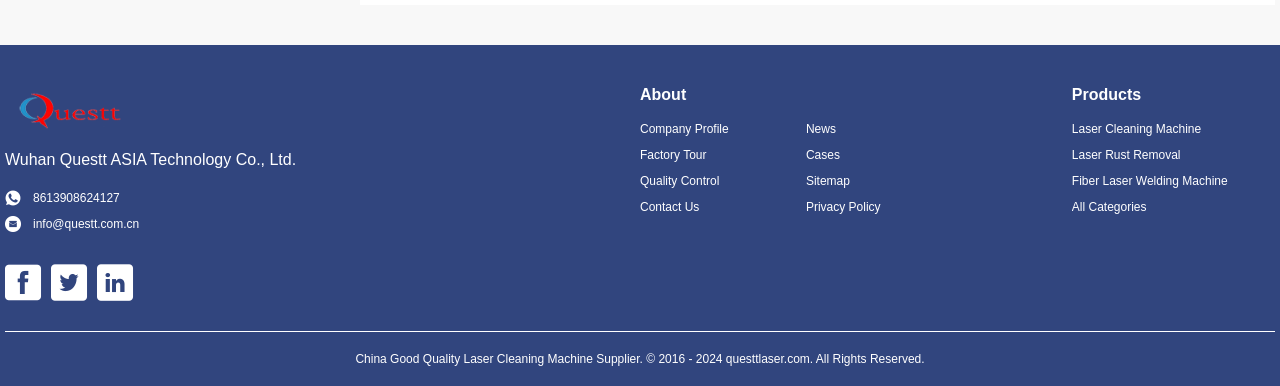How many social media links are there?
Utilize the image to construct a detailed and well-explained answer.

I found the social media links by looking at the top right corner of the webpage, where there are four links with icons: '', '', '', and ''. These icons are commonly used to represent social media platforms.